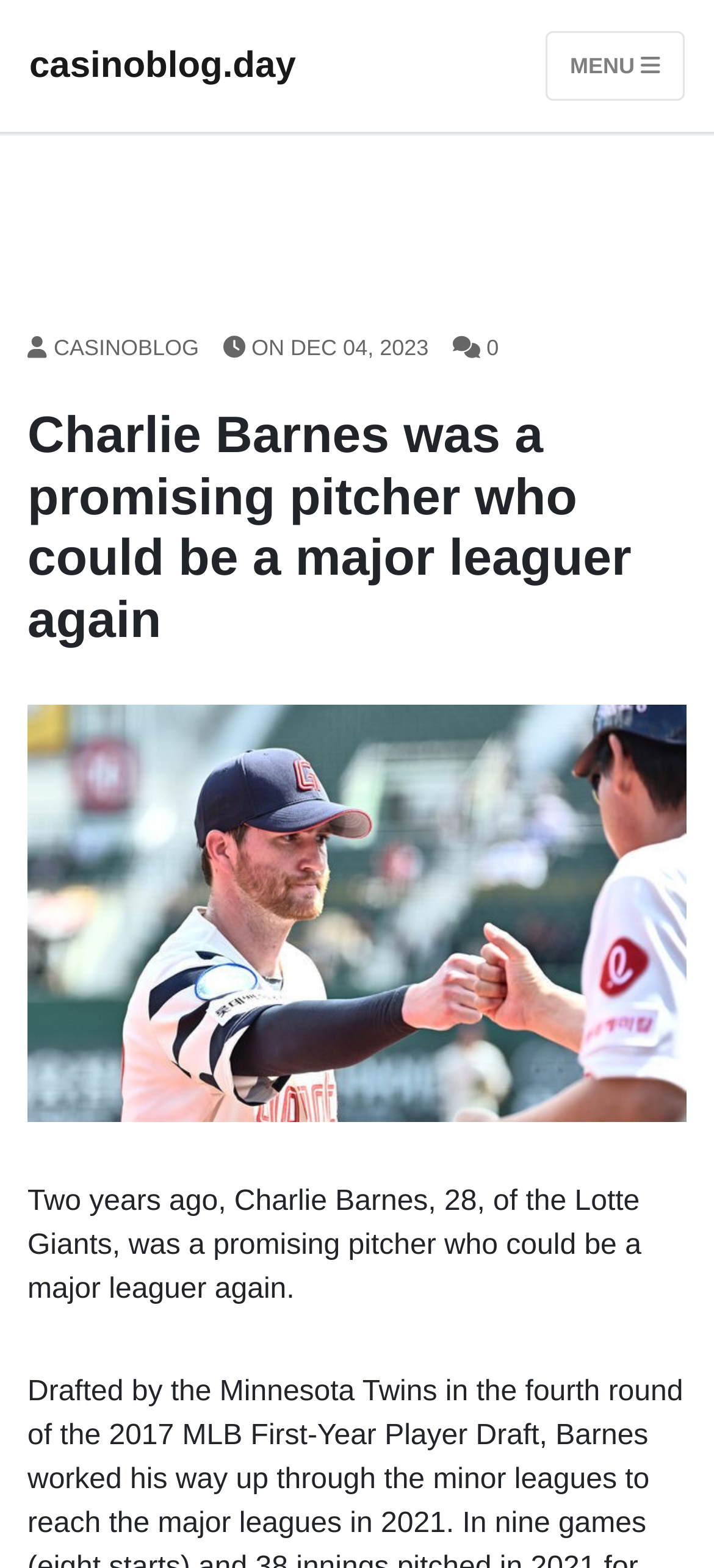What is the name of the team Charlie Barnes is from?
Look at the screenshot and give a one-word or phrase answer.

Lotte Giants